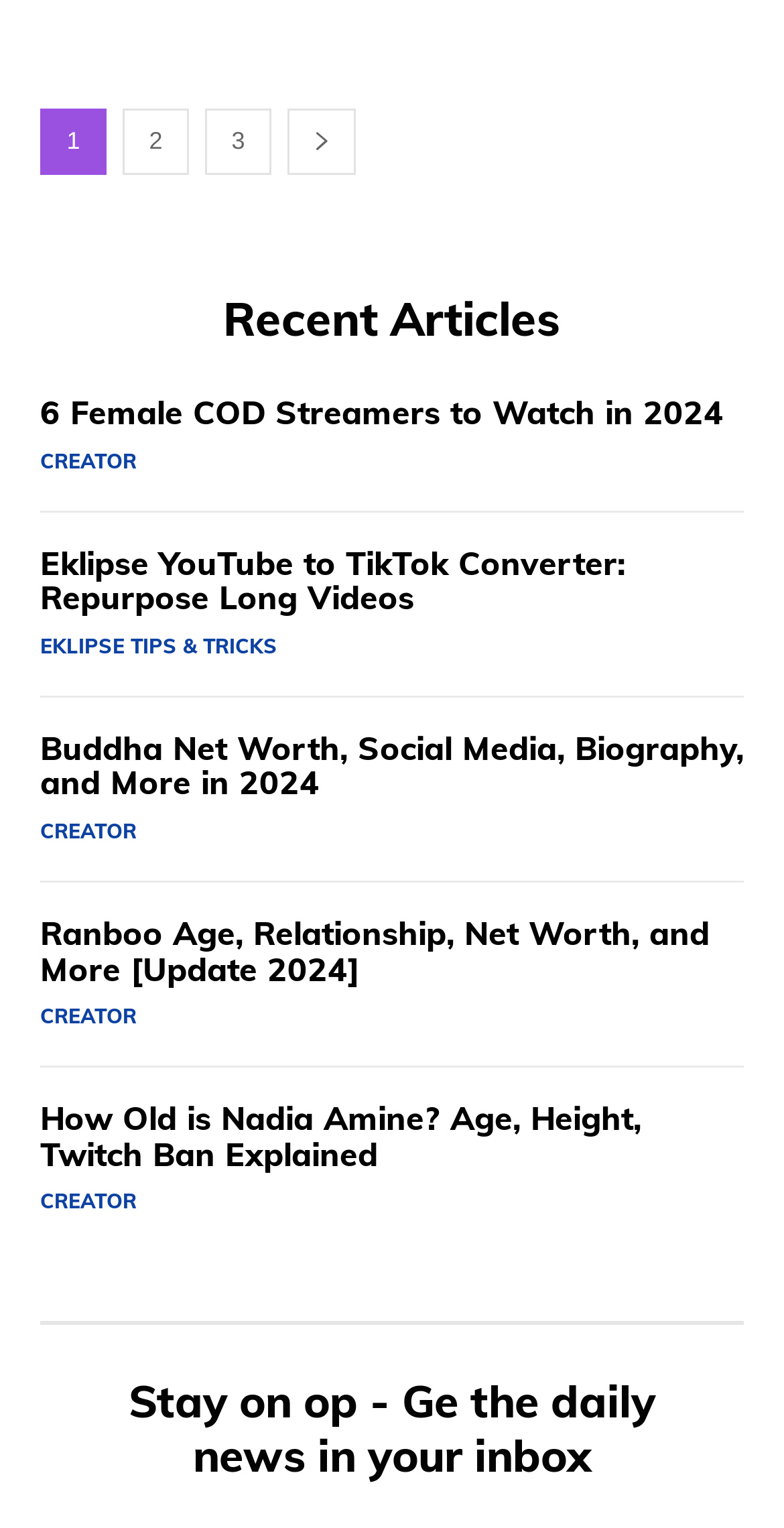Indicate the bounding box coordinates of the element that must be clicked to execute the instruction: "subscribe to the daily news". The coordinates should be given as four float numbers between 0 and 1, i.e., [left, top, right, bottom].

[0.108, 0.9, 0.892, 0.97]